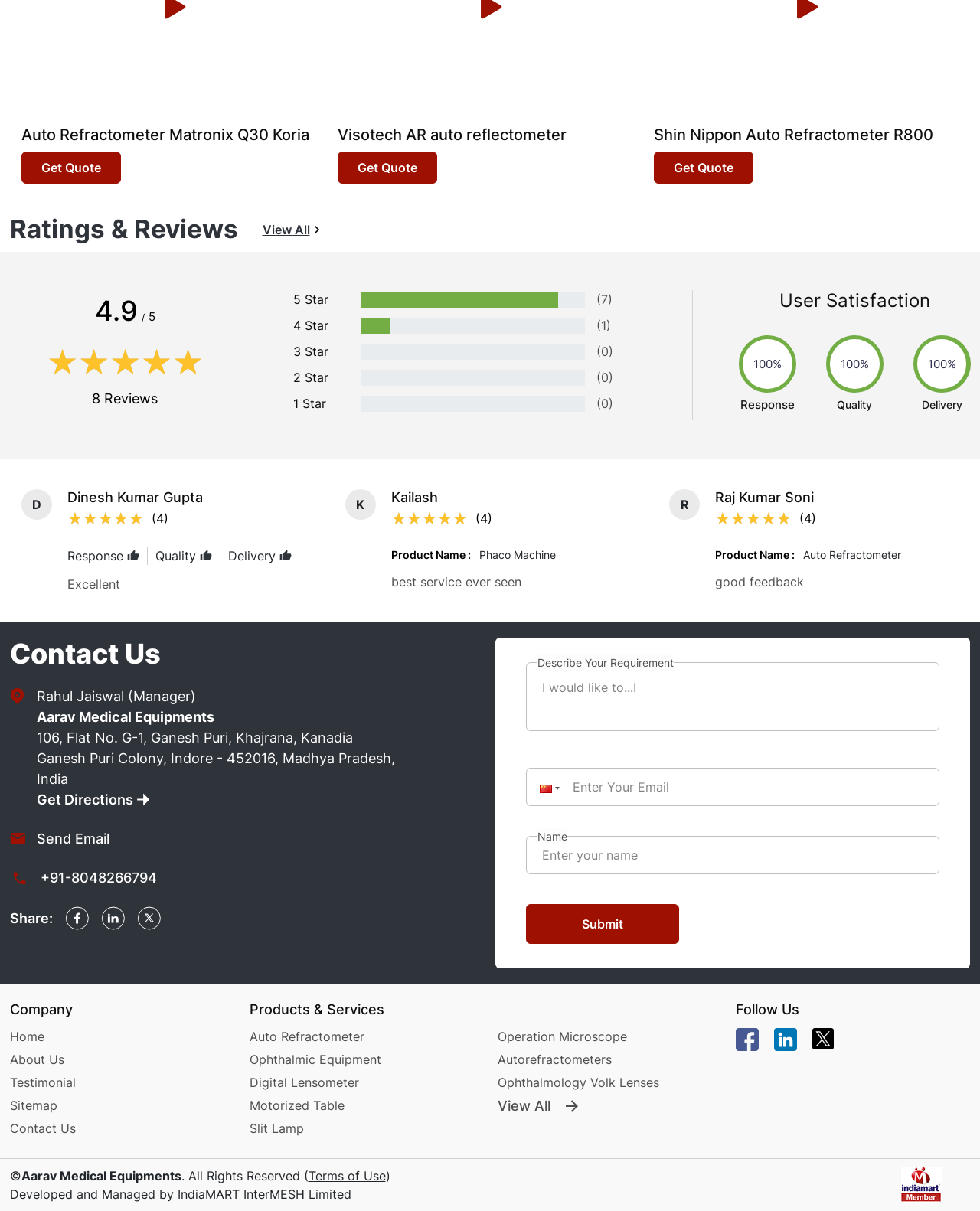Please identify the bounding box coordinates of the clickable region that I should interact with to perform the following instruction: "View all ratings and reviews". The coordinates should be expressed as four float numbers between 0 and 1, i.e., [left, top, right, bottom].

[0.268, 0.182, 0.326, 0.197]